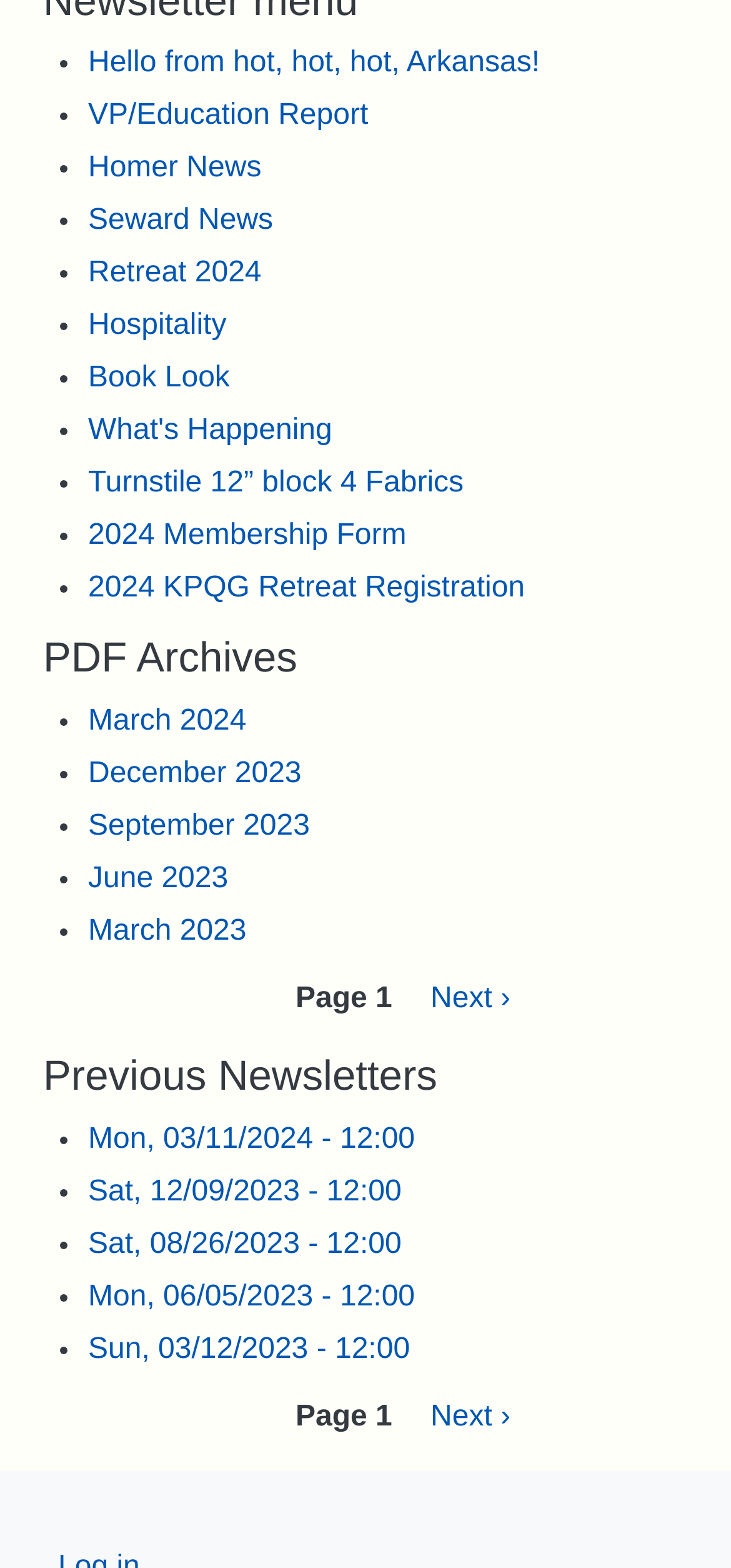For the given element description Hospitality, determine the bounding box coordinates of the UI element. The coordinates should follow the format (top-left x, top-left y, bottom-right x, bottom-right y) and be within the range of 0 to 1.

[0.121, 0.198, 0.31, 0.218]